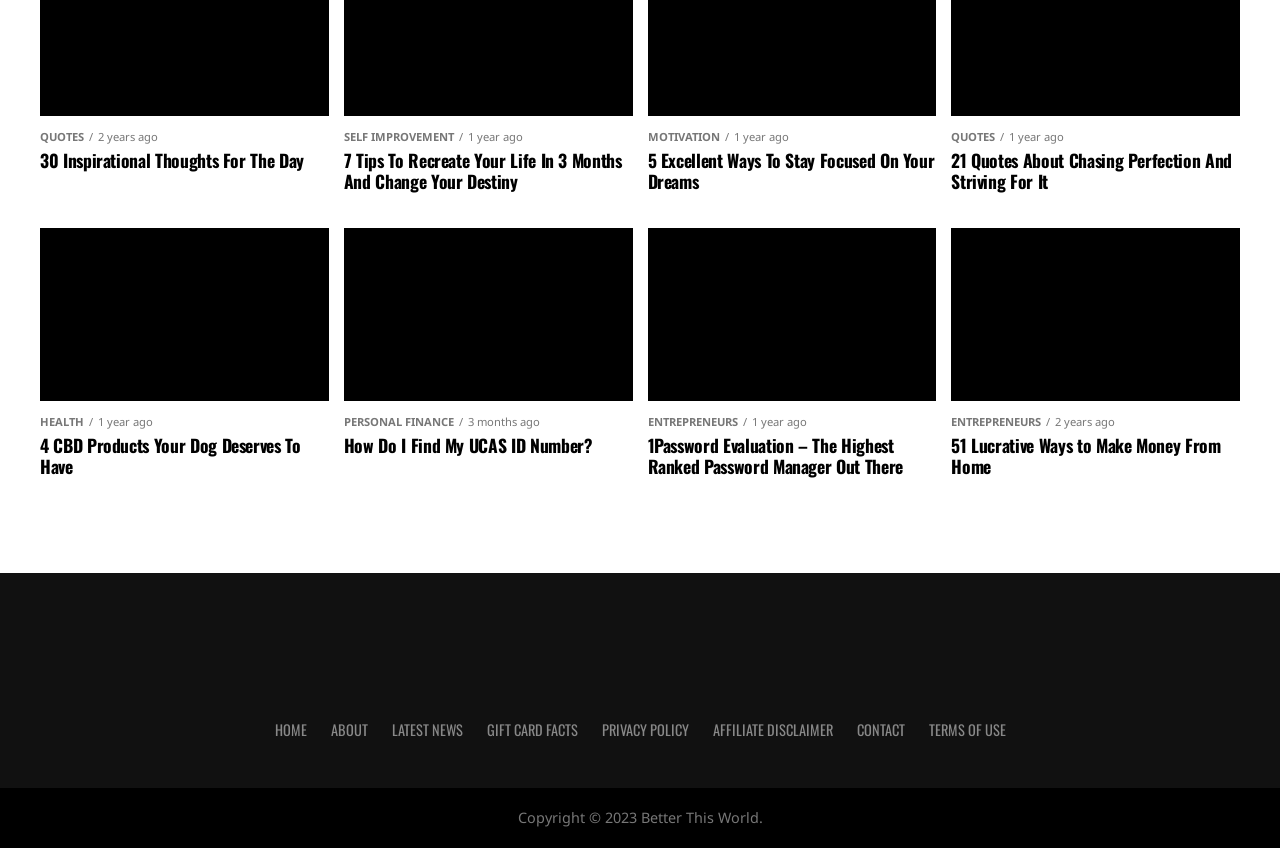What is the name of the website? Based on the screenshot, please respond with a single word or phrase.

Better This World